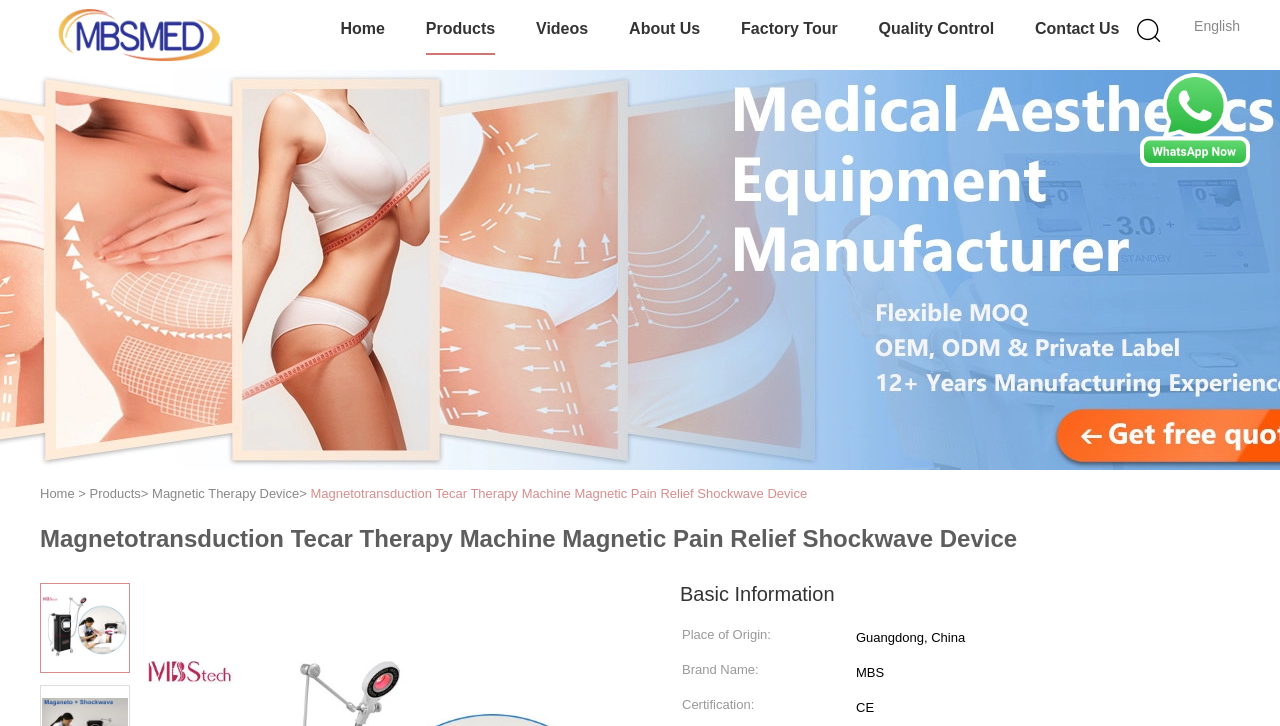Determine the bounding box coordinates of the element's region needed to click to follow the instruction: "Send a message". Provide these coordinates as four float numbers between 0 and 1, formatted as [left, top, right, bottom].

[0.891, 0.21, 0.977, 0.234]